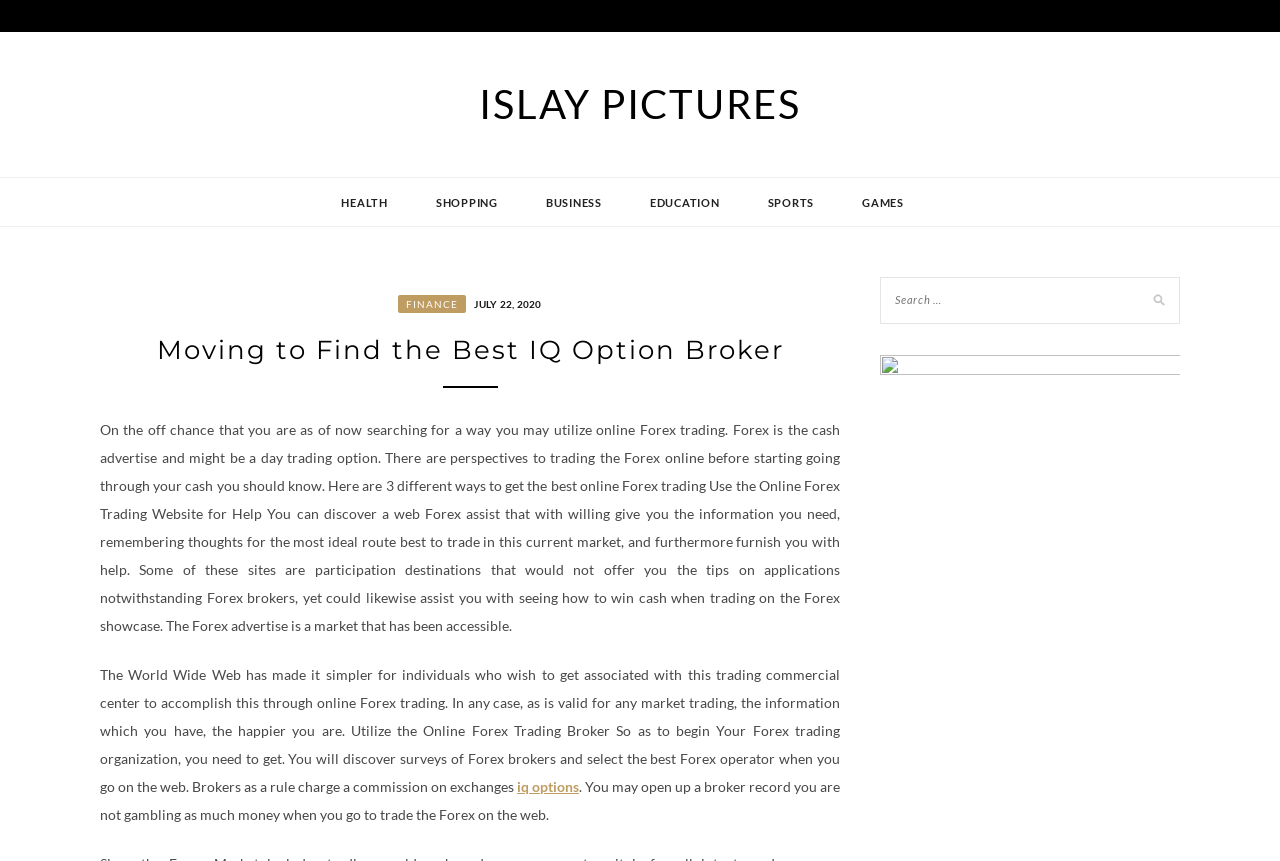What is the purpose of the search box?
Provide a thorough and detailed answer to the question.

The search box is located at the top right corner of the webpage, and its presence suggests that it is intended for users to search for specific content within the website.